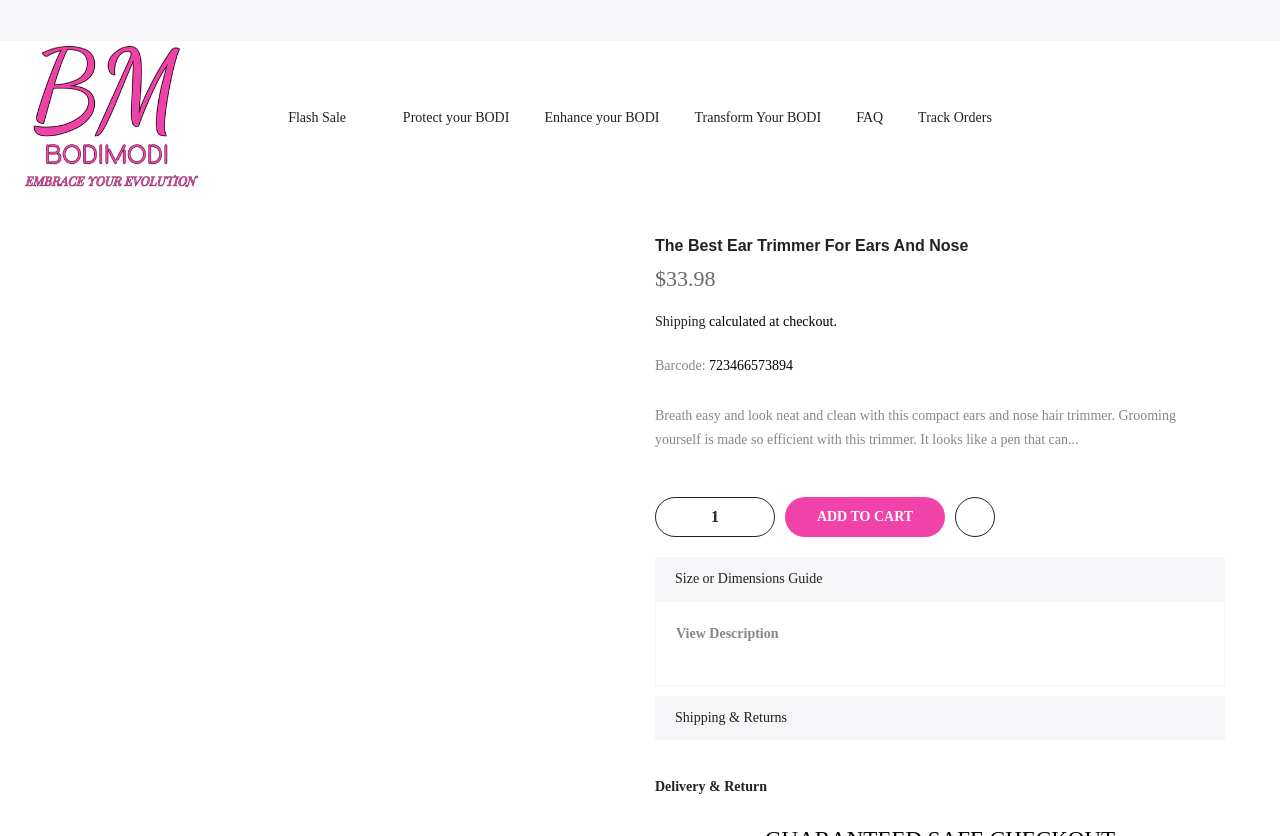What is the purpose of the link 'Size or Dimensions Guide'?
Answer briefly with a single word or phrase based on the image.

To provide size or dimensions information